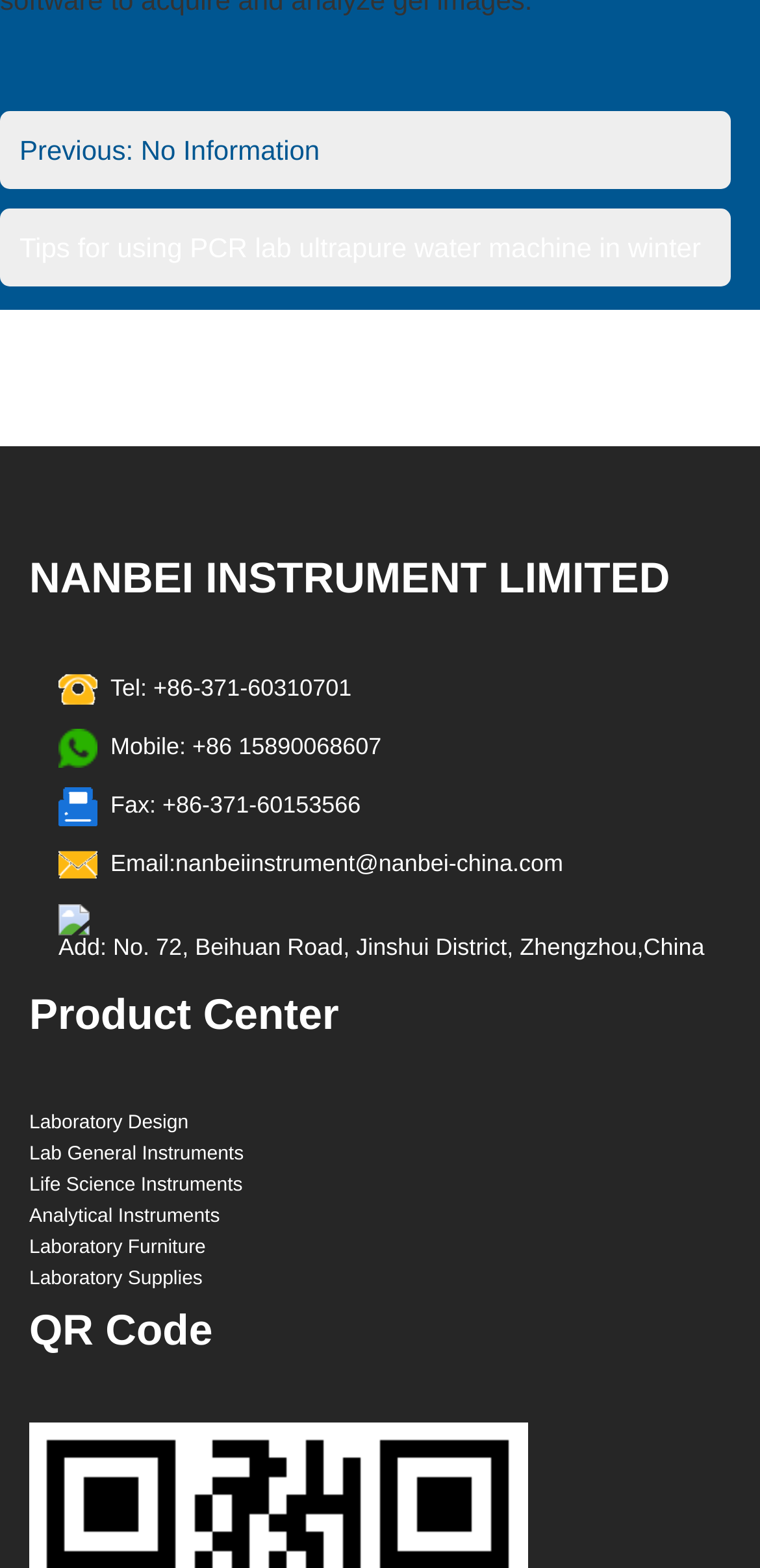Please provide the bounding box coordinates for the UI element as described: "Life Science Instruments". The coordinates must be four floats between 0 and 1, represented as [left, top, right, bottom].

[0.038, 0.749, 0.319, 0.763]